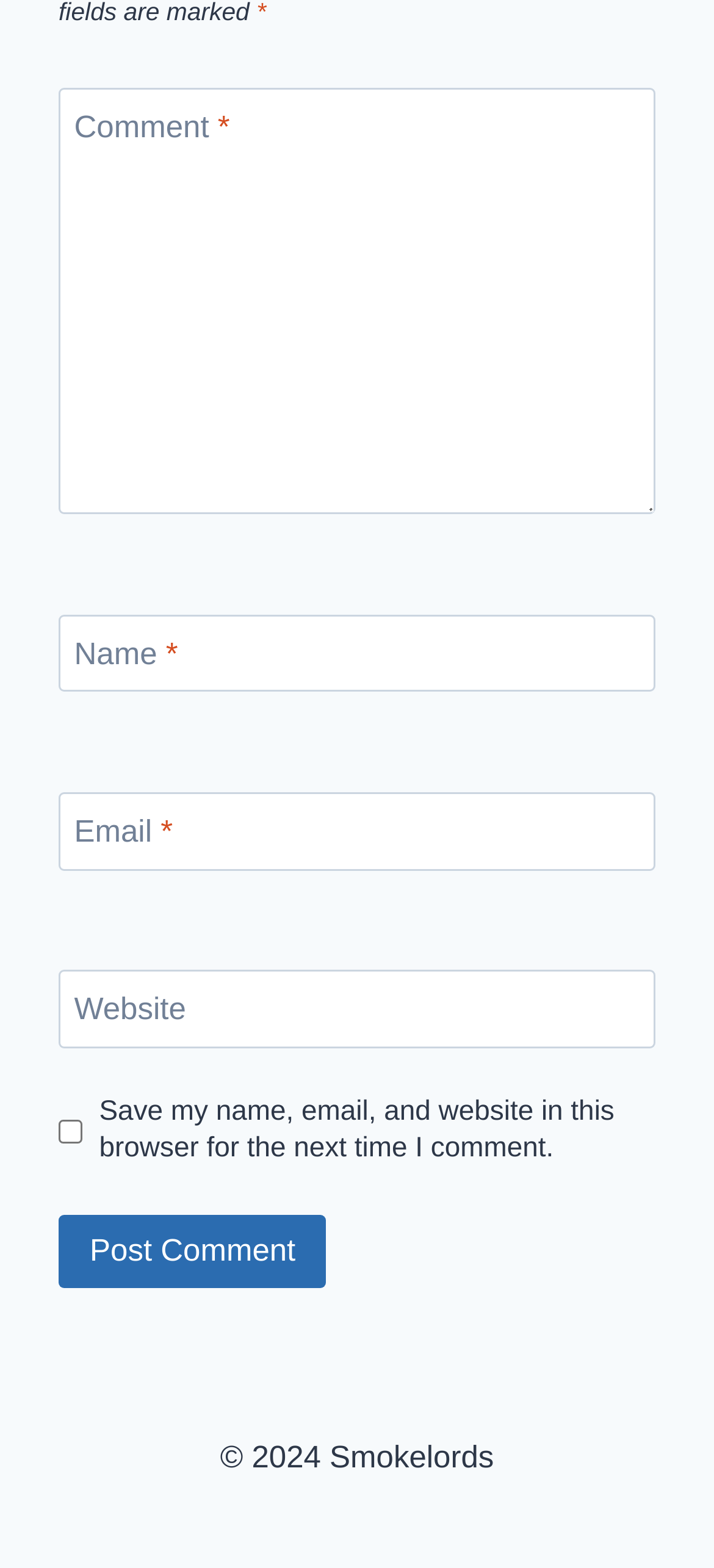Is the website field required?
Answer the question in a detailed and comprehensive manner.

The 'Website' textbox does not have an asterisk symbol (*) indicating it is a required field, unlike the 'Name', 'Email', and 'Comment' fields. Therefore, it is not required to provide a website to post a comment.